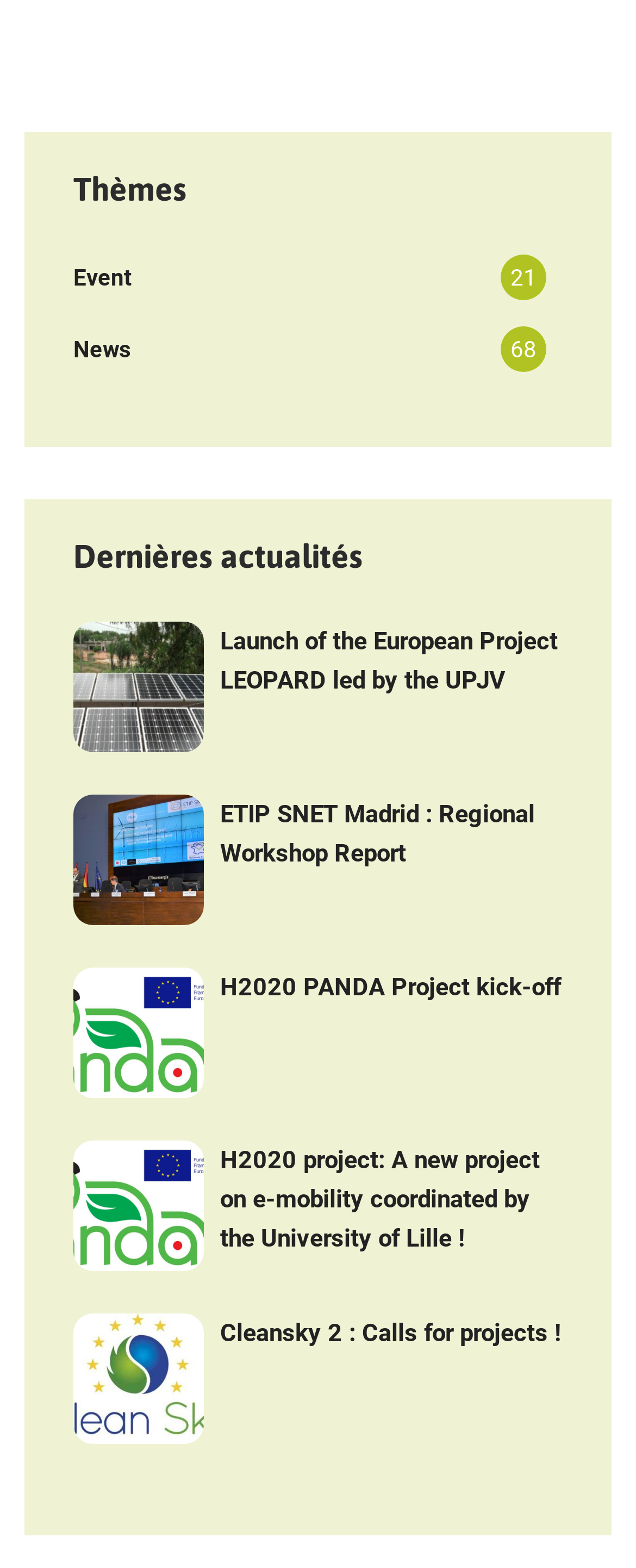What is the title of the first section?
Please answer the question as detailed as possible.

The first section title is 'Thèmes' which is a heading element located at the top of the webpage with a bounding box coordinate of [0.115, 0.085, 0.885, 0.137].